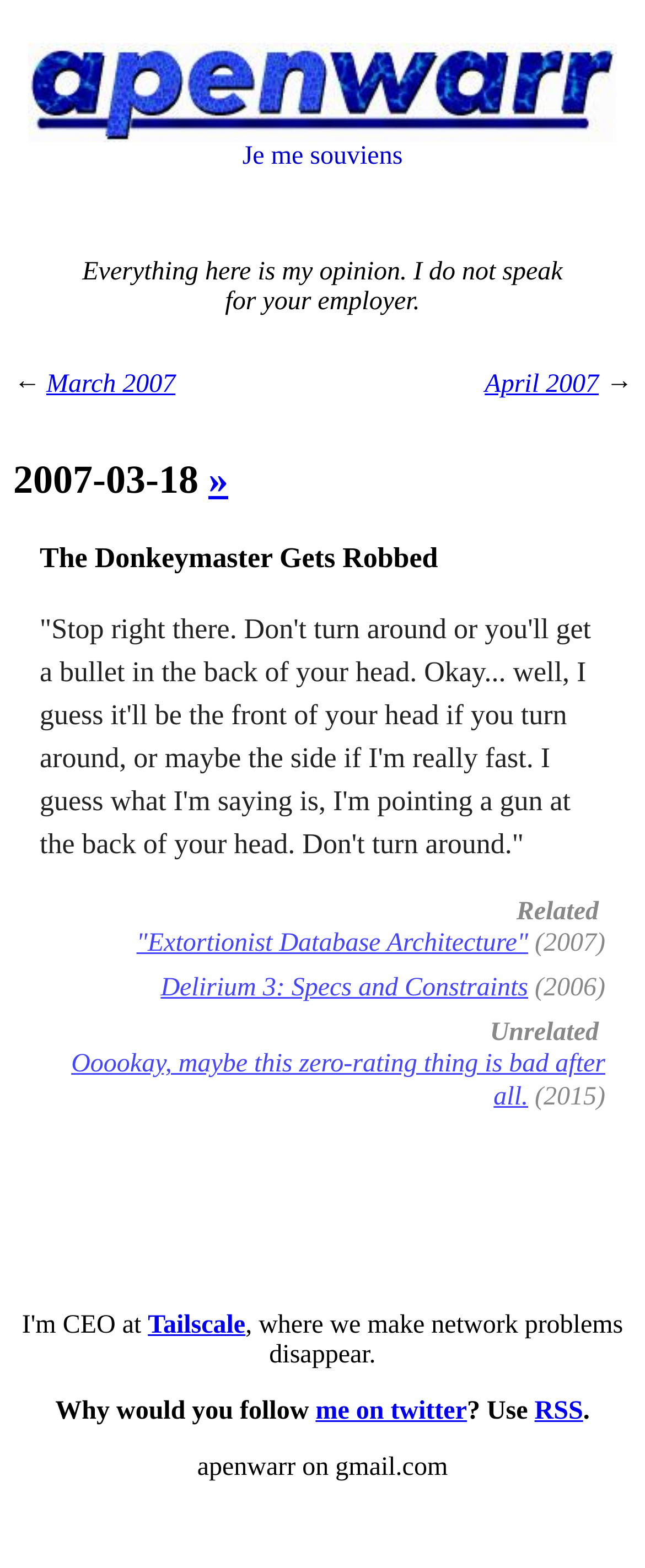Use a single word or phrase to answer this question: 
What is the title of the blog post?

The Donkeymaster Gets Robbed